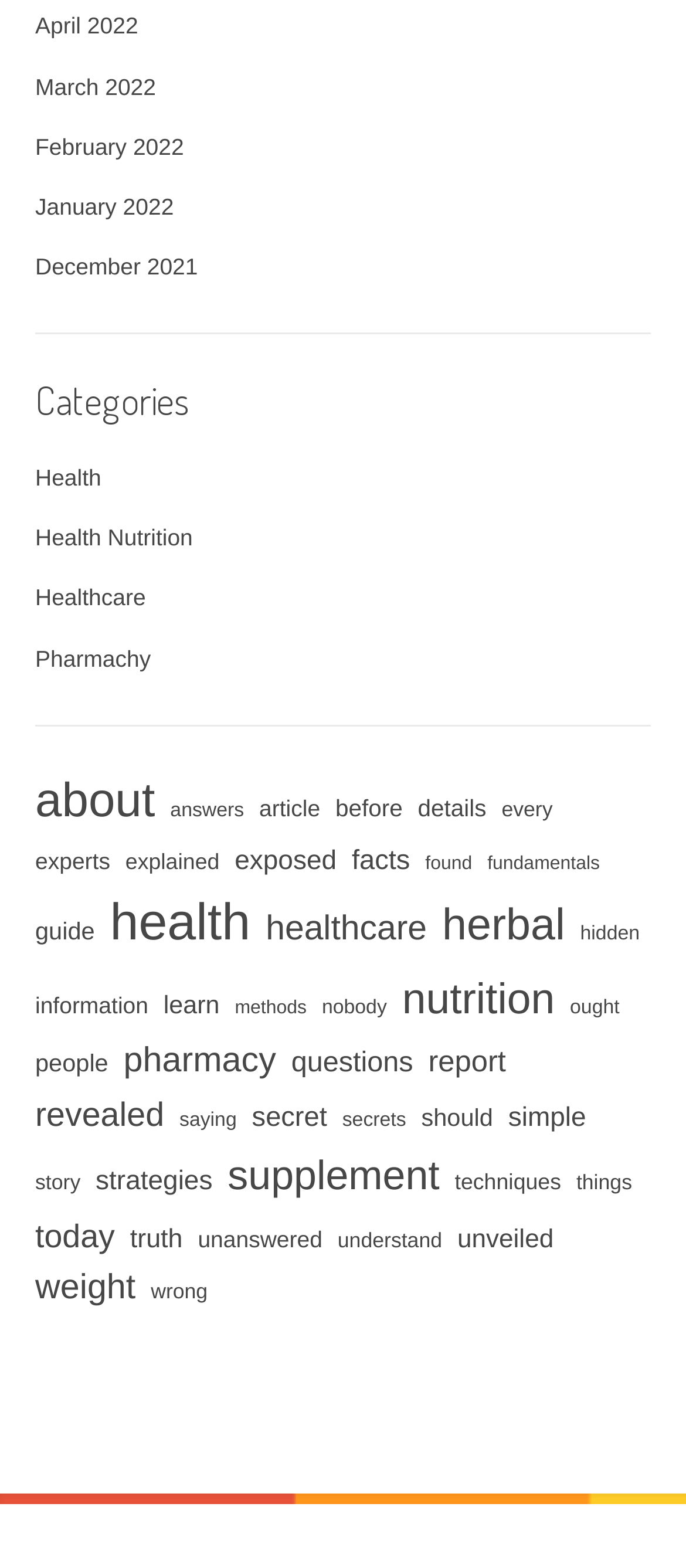Please determine the bounding box coordinates of the section I need to click to accomplish this instruction: "Go to Residential page".

None